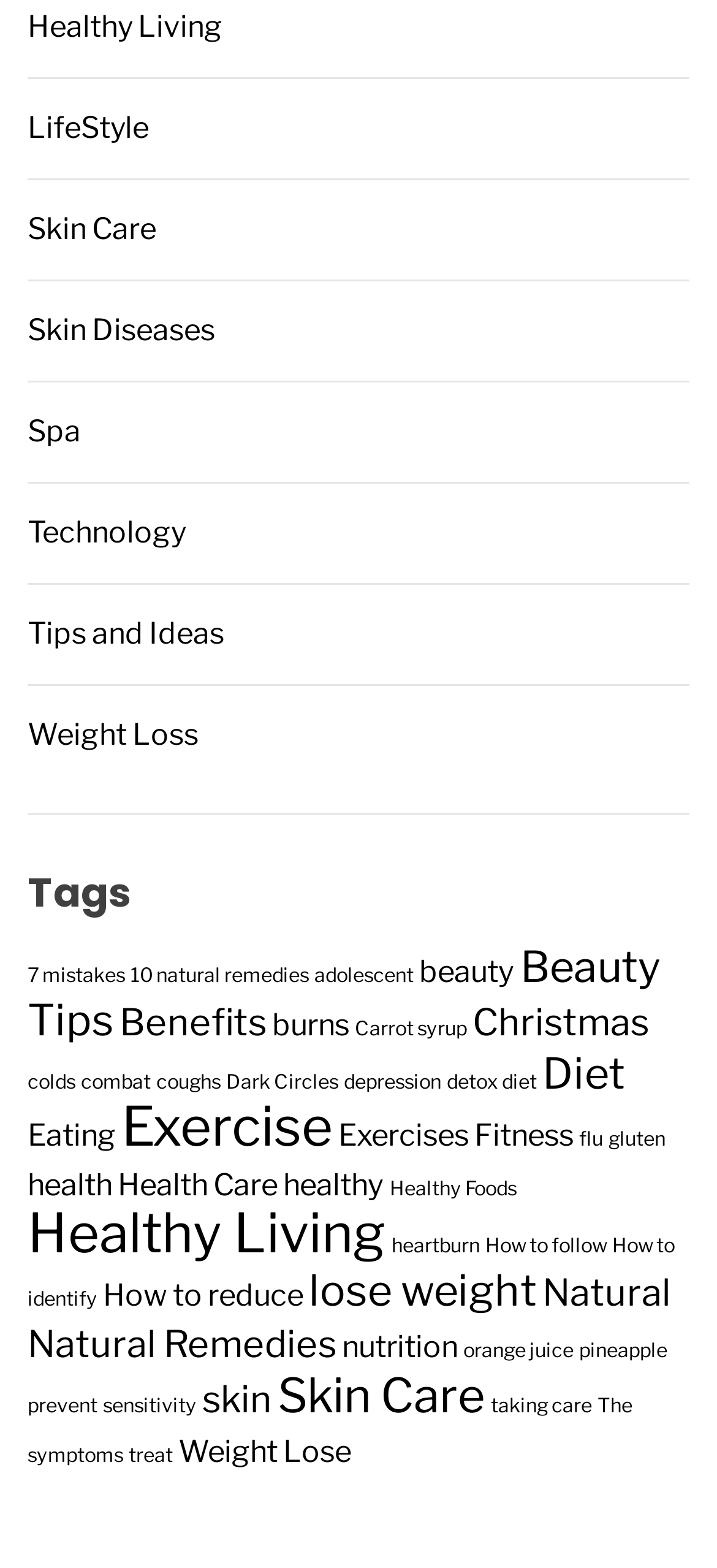How many tags are available?
Relying on the image, give a concise answer in one word or a brief phrase.

Multiple